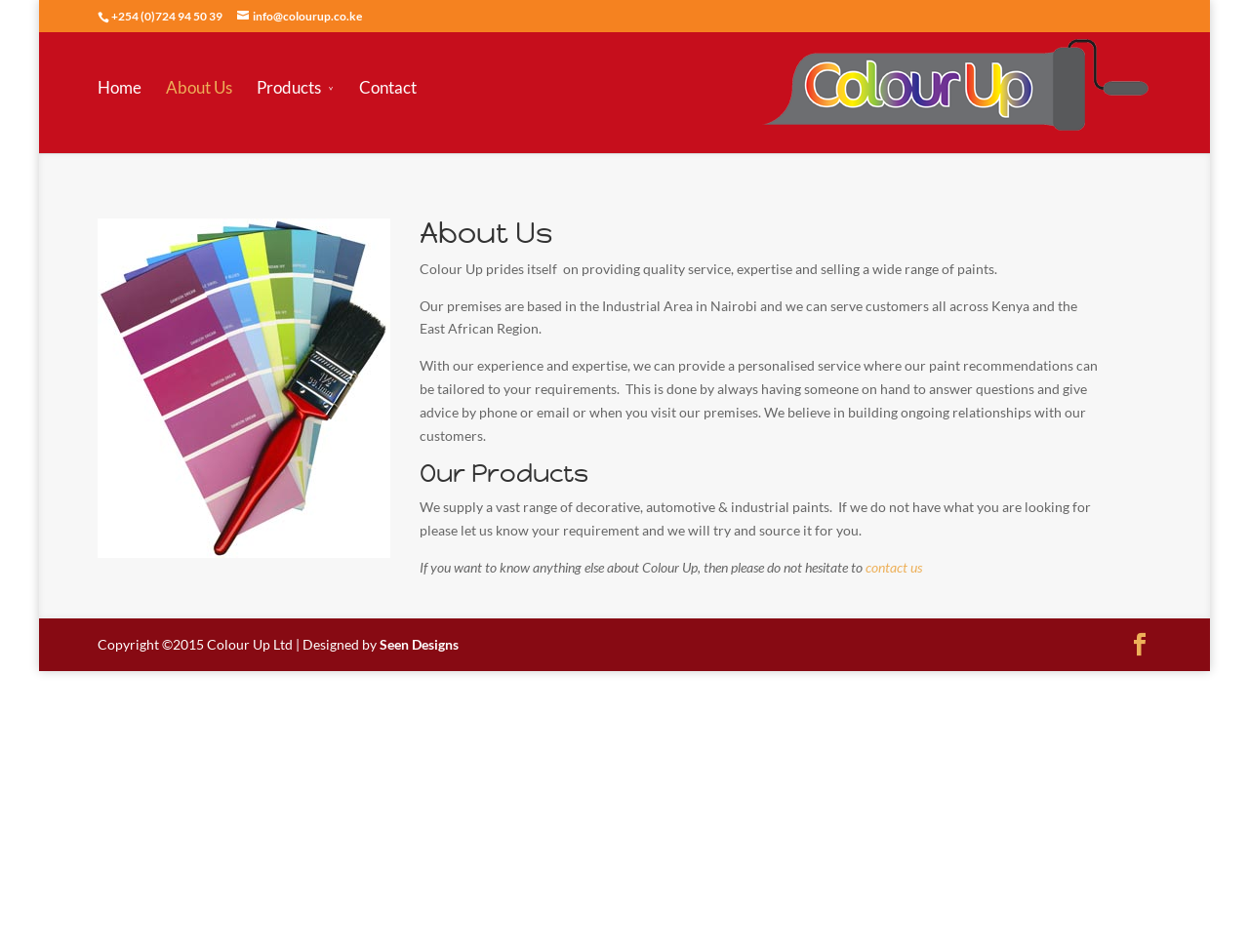How can customers get personalized paint recommendations from Colour Up?
Use the image to answer the question with a single word or phrase.

By phone, email, or visiting the premises